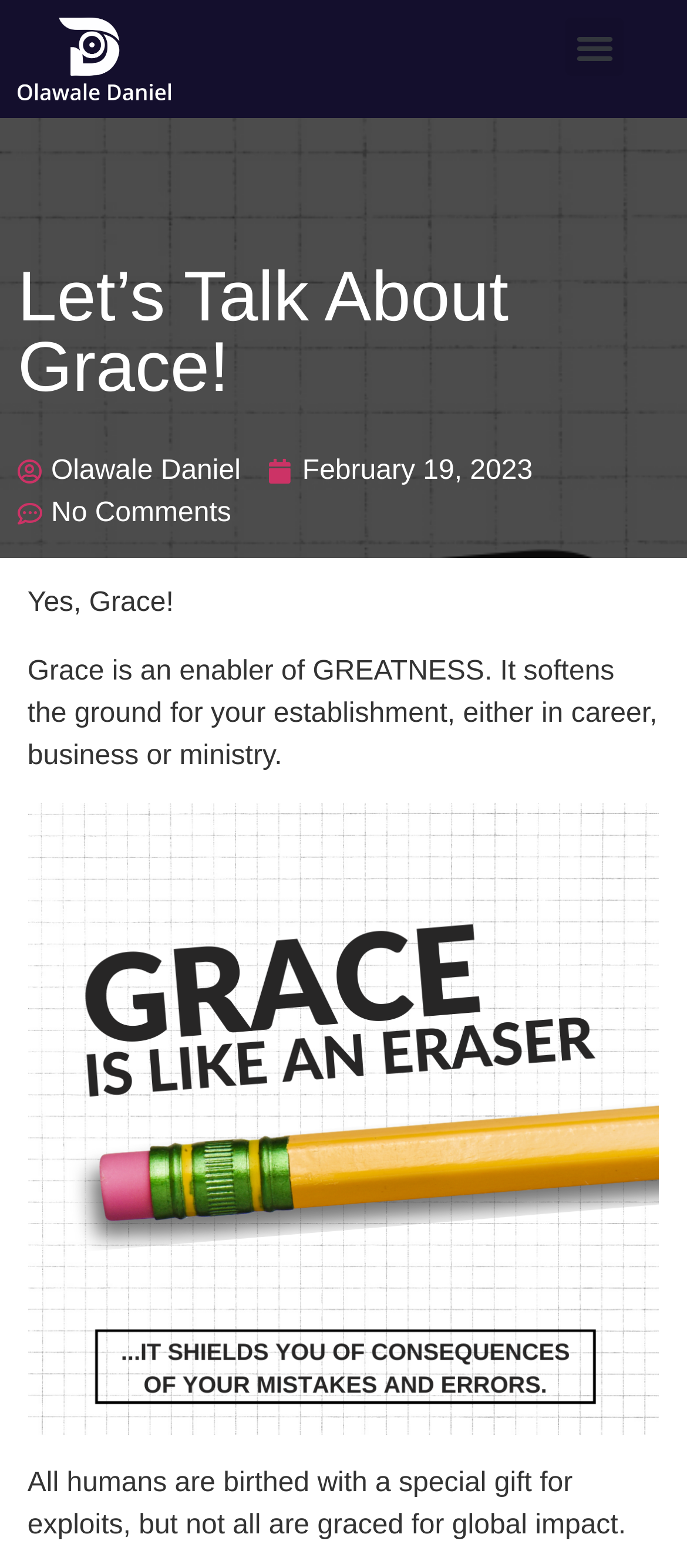Provide a single word or phrase to answer the given question: 
What is the text on the top-left of the webpage?

Let's Talk About Grace!